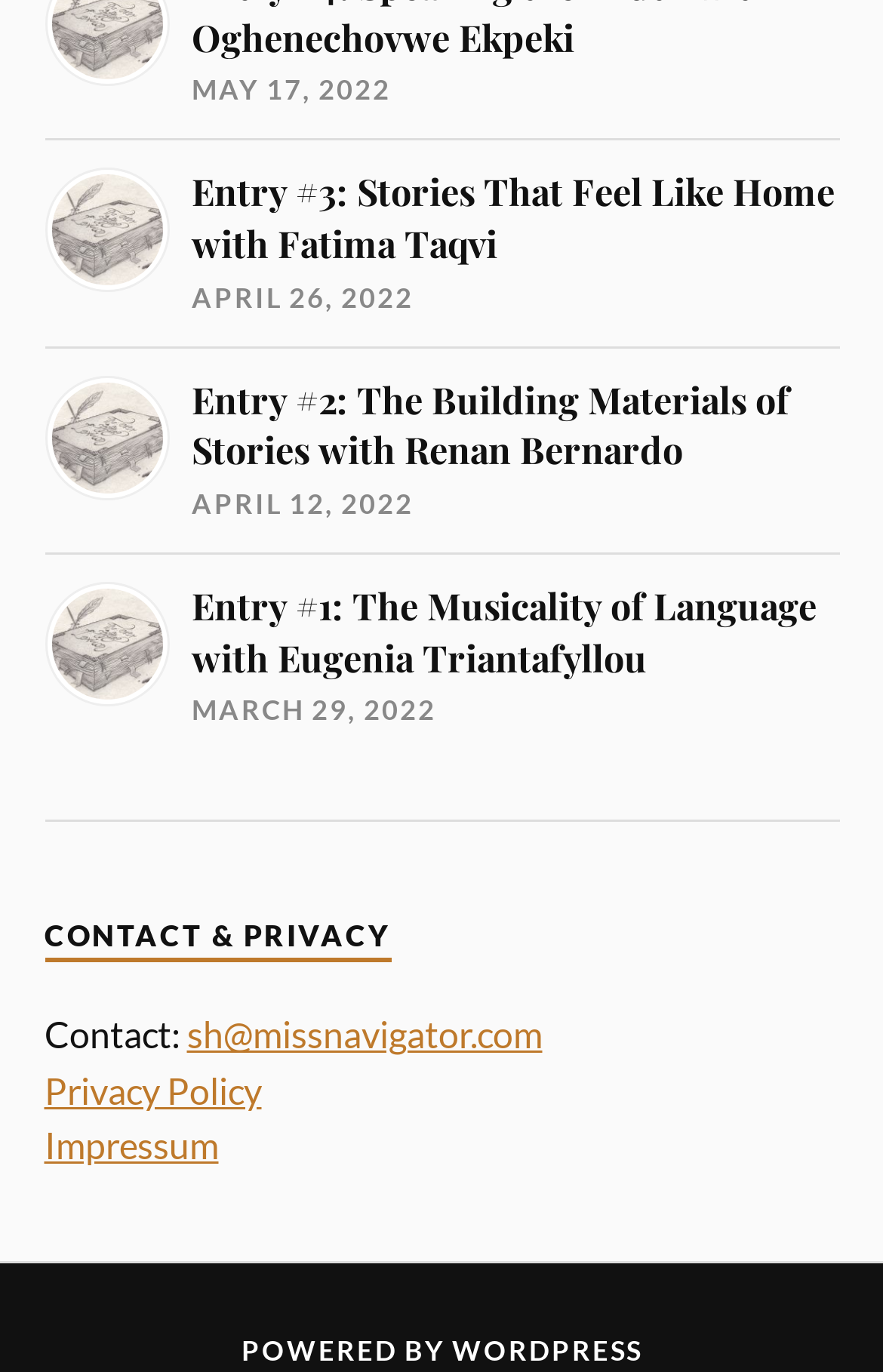Please provide a short answer using a single word or phrase for the question:
What is the email address for contact?

sh@missnavigator.com